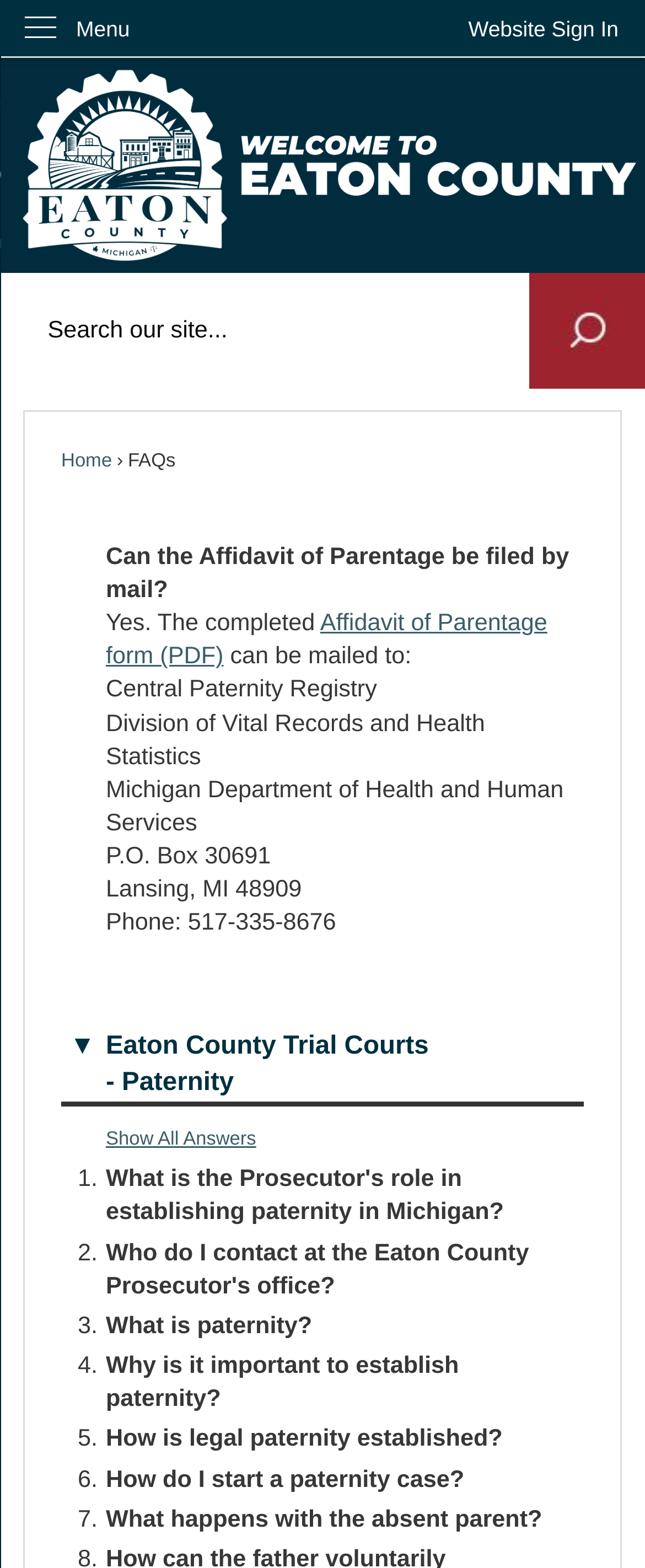Please identify the bounding box coordinates of the area that needs to be clicked to follow this instruction: "Click on the link to learn about establishing paternity".

[0.164, 0.91, 0.779, 0.927]